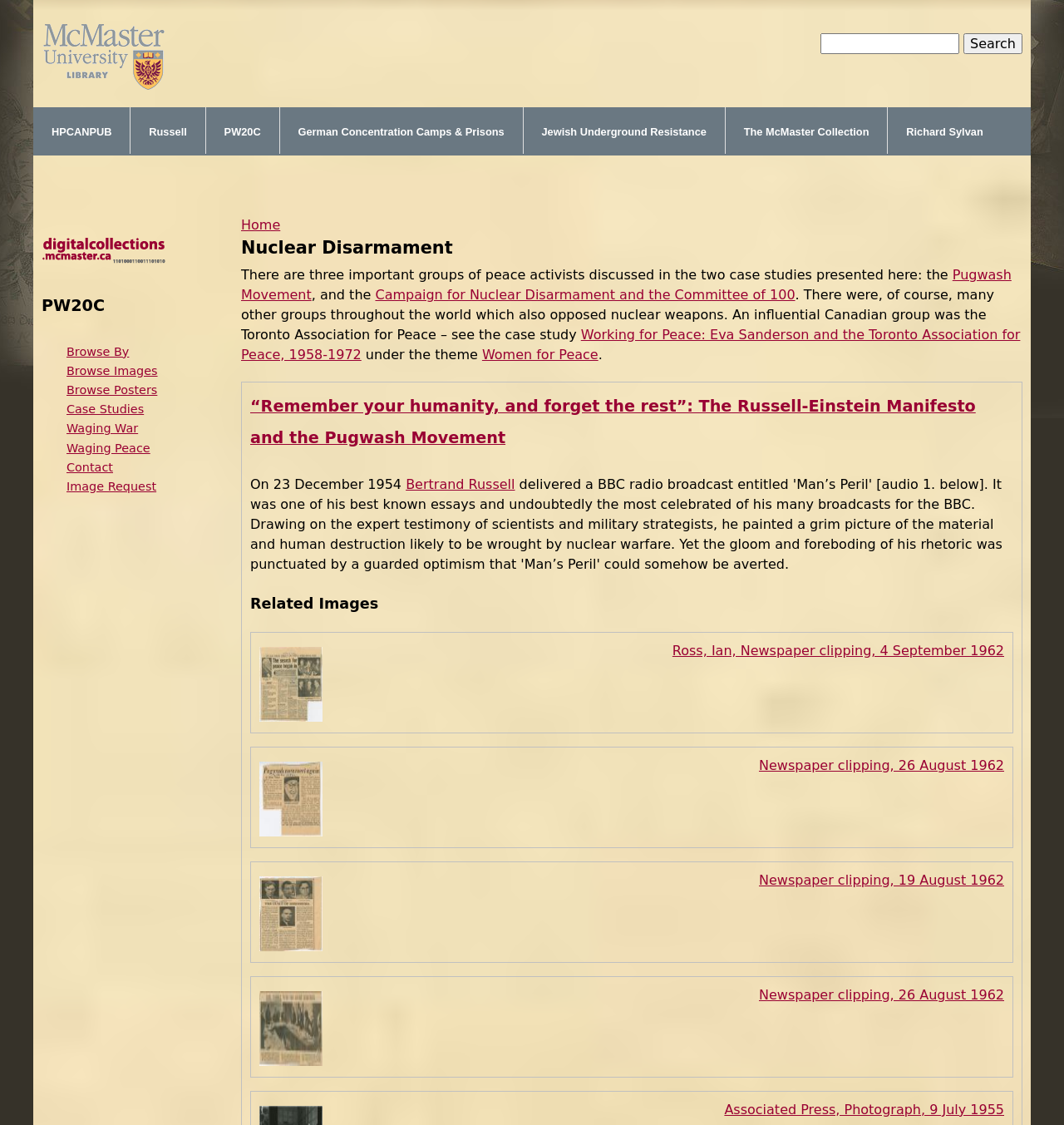Predict the bounding box for the UI component with the following description: "Bertrand Russell".

[0.381, 0.423, 0.484, 0.437]